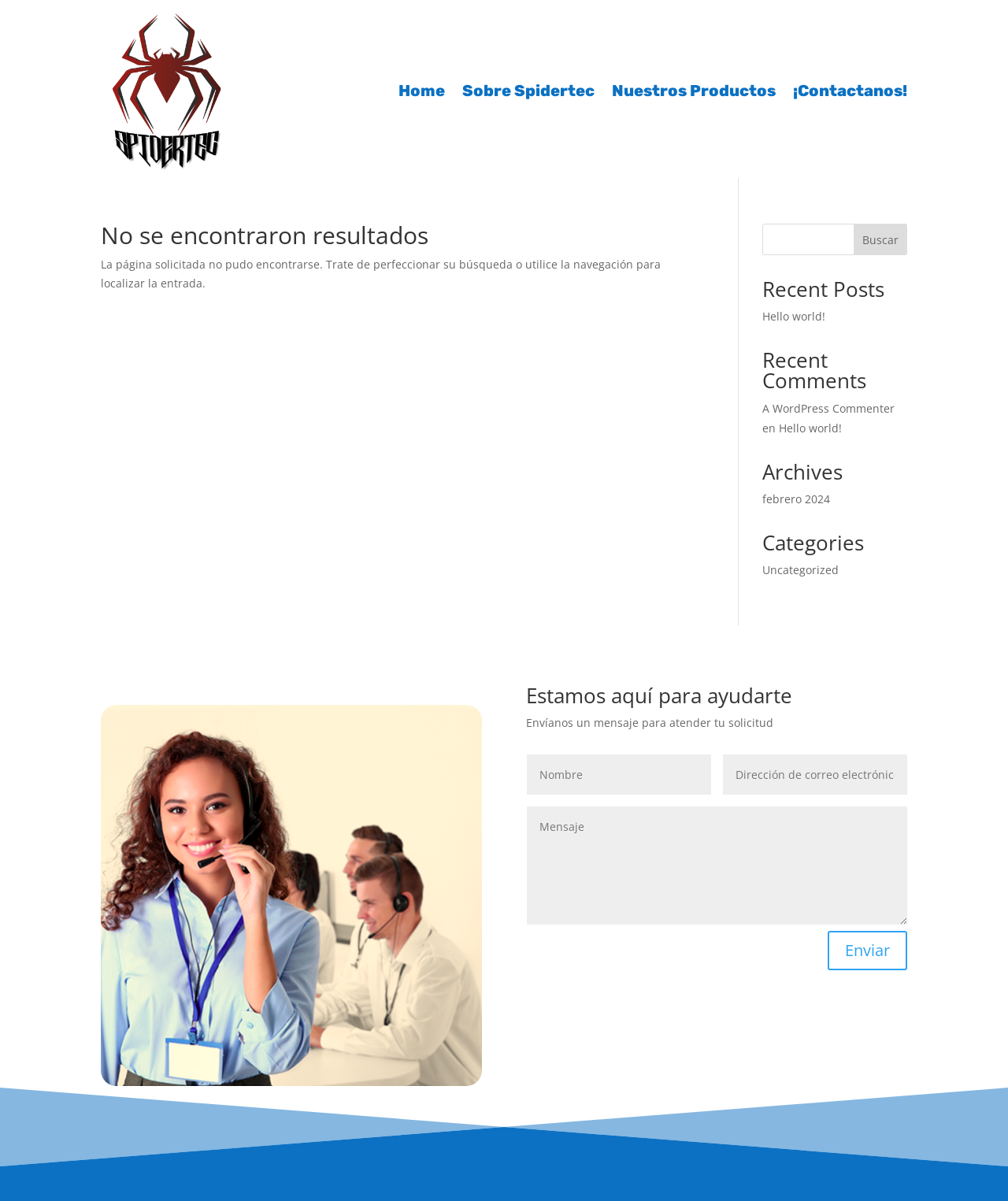Determine the bounding box coordinates for the UI element described. Format the coordinates as (top-left x, top-left y, bottom-right x, bottom-right y) and ensure all values are between 0 and 1. Element description: OUR PROJECTS

None